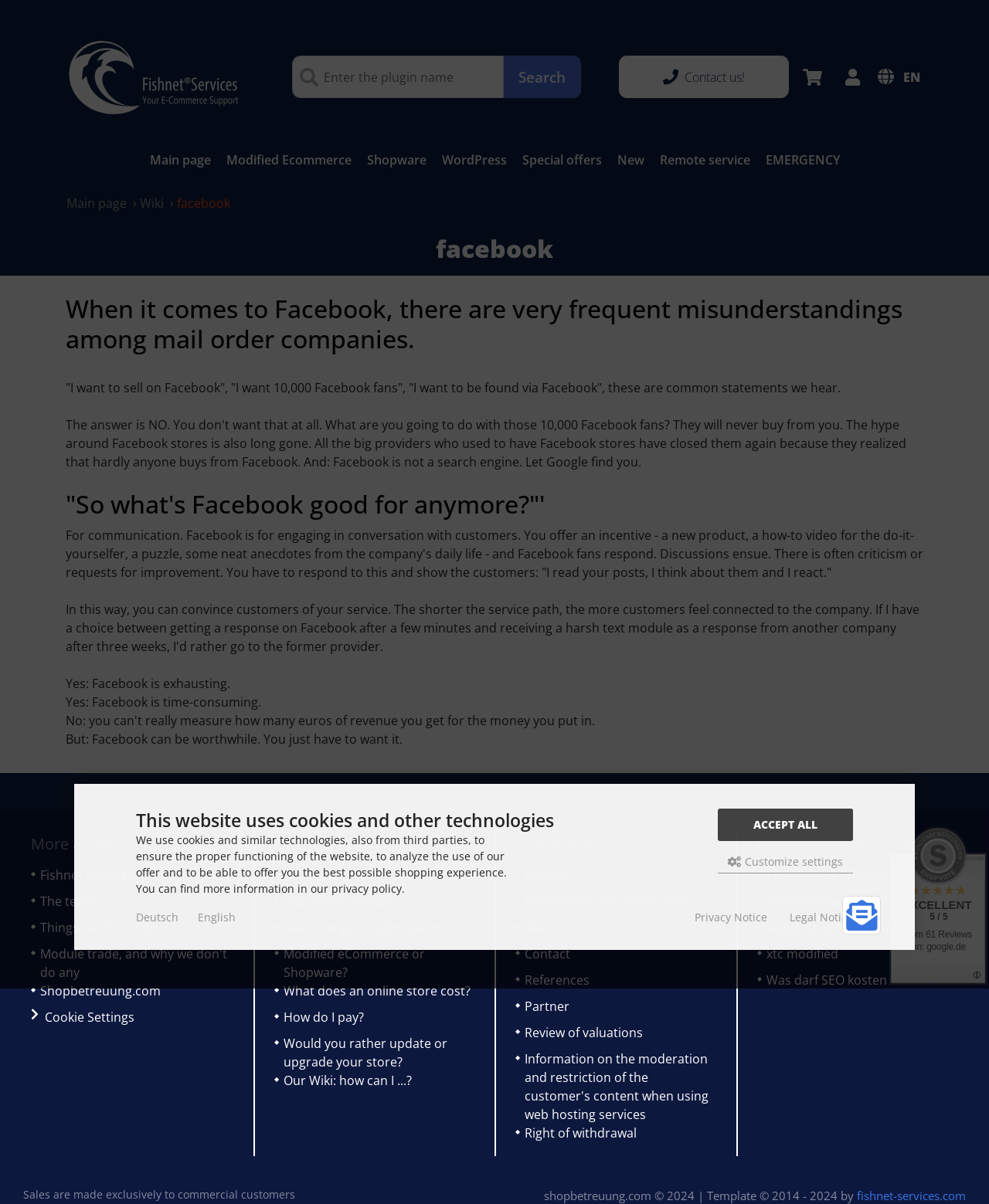Highlight the bounding box coordinates of the element that should be clicked to carry out the following instruction: "Learn more about Fishnet Services". The coordinates must be given as four float numbers ranging from 0 to 1, i.e., [left, top, right, bottom].

[0.031, 0.719, 0.236, 0.741]